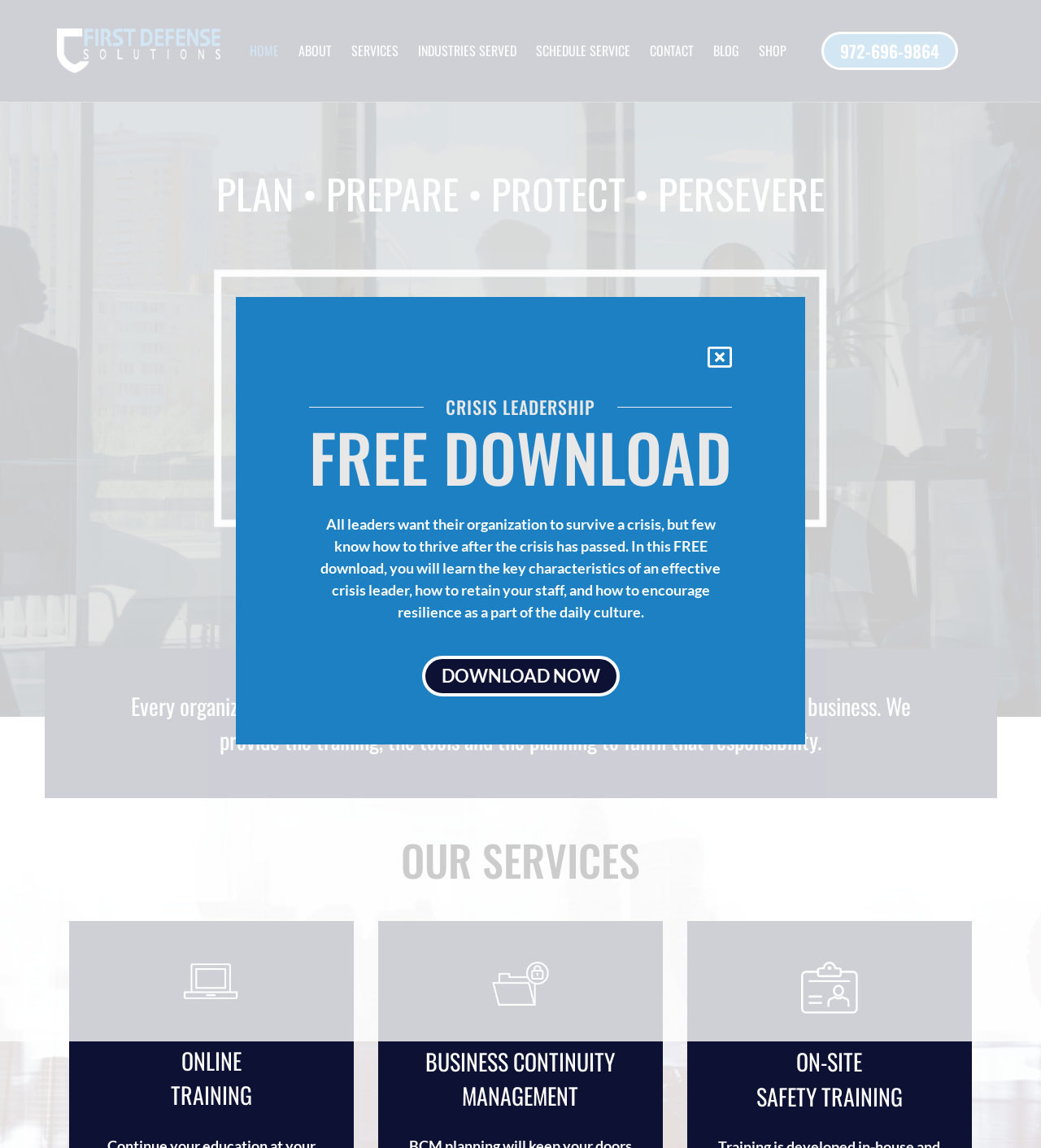From the webpage screenshot, predict the bounding box of the UI element that matches this description: "HOME".

[0.231, 0.037, 0.278, 0.051]